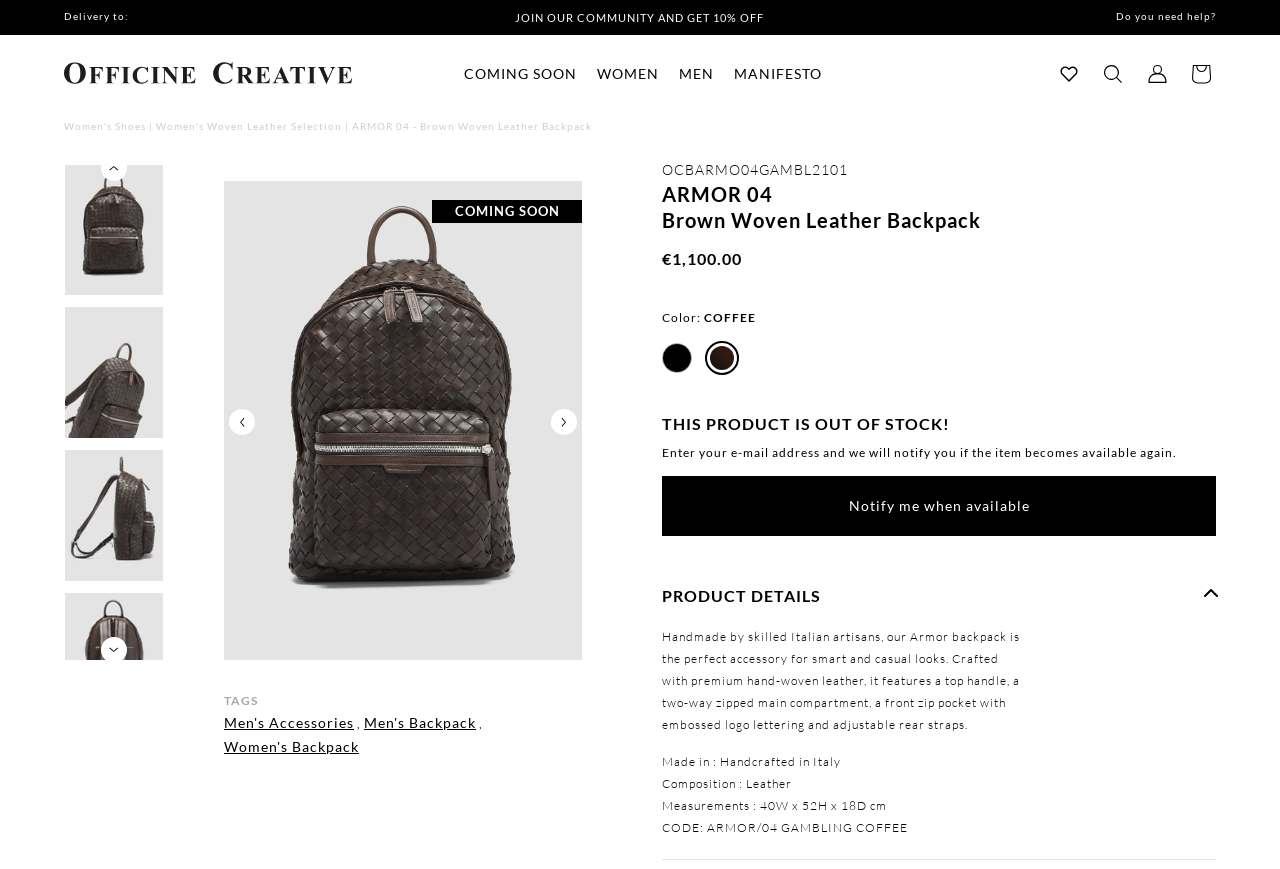Create a detailed narrative describing the layout and content of the webpage.

This webpage is about a product, specifically a brown leather backpack called "ARMOR 04" from Officine Creative. At the top, there is an announcement section with a message about delivery and a call-to-action to join the community for a 10% discount. Below this, there is a navigation menu with links to different categories, including "Women", "Men", and "Manifesto".

On the left side, there is a section with a search bar and a link to the cart. Above this, there is a breadcrumbs navigation showing the product's category hierarchy, which includes "Women's Shoes", "Women's Woven Leather Selection", and "ARMOR 04 - Brown Woven Leather Backpack".

The main content area is dedicated to showcasing the product. There are four large images of the backpack from different angles, with a caption "ARMOR 04 - Brown Leather backpack Officine Creative" above each image. Below the images, there is a section with product details, including the price (€1,100.00), color options (COFFEE and BLACK), and a notification that the product is out of stock. Users can enter their email address to be notified when the product becomes available again.

Further down, there is a section with product information, including a description of the backpack's features, materials, and measurements. The description highlights the backpack's handmade craftsmanship, premium leather, and adjustable straps. The webpage also displays the product code and a message indicating that the product is made in Italy.